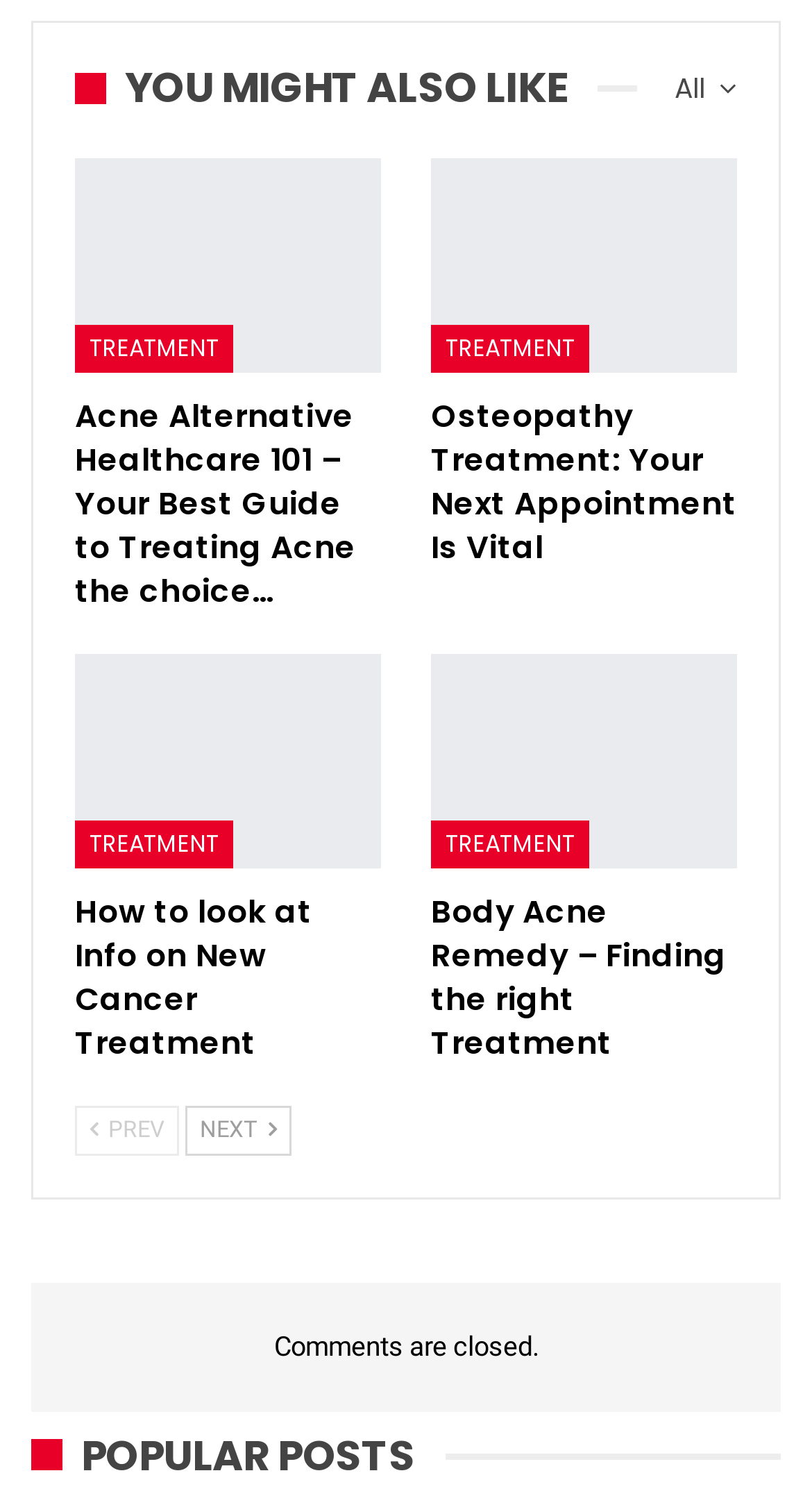Find the bounding box coordinates for the area that must be clicked to perform this action: "Click on 'Search'".

None